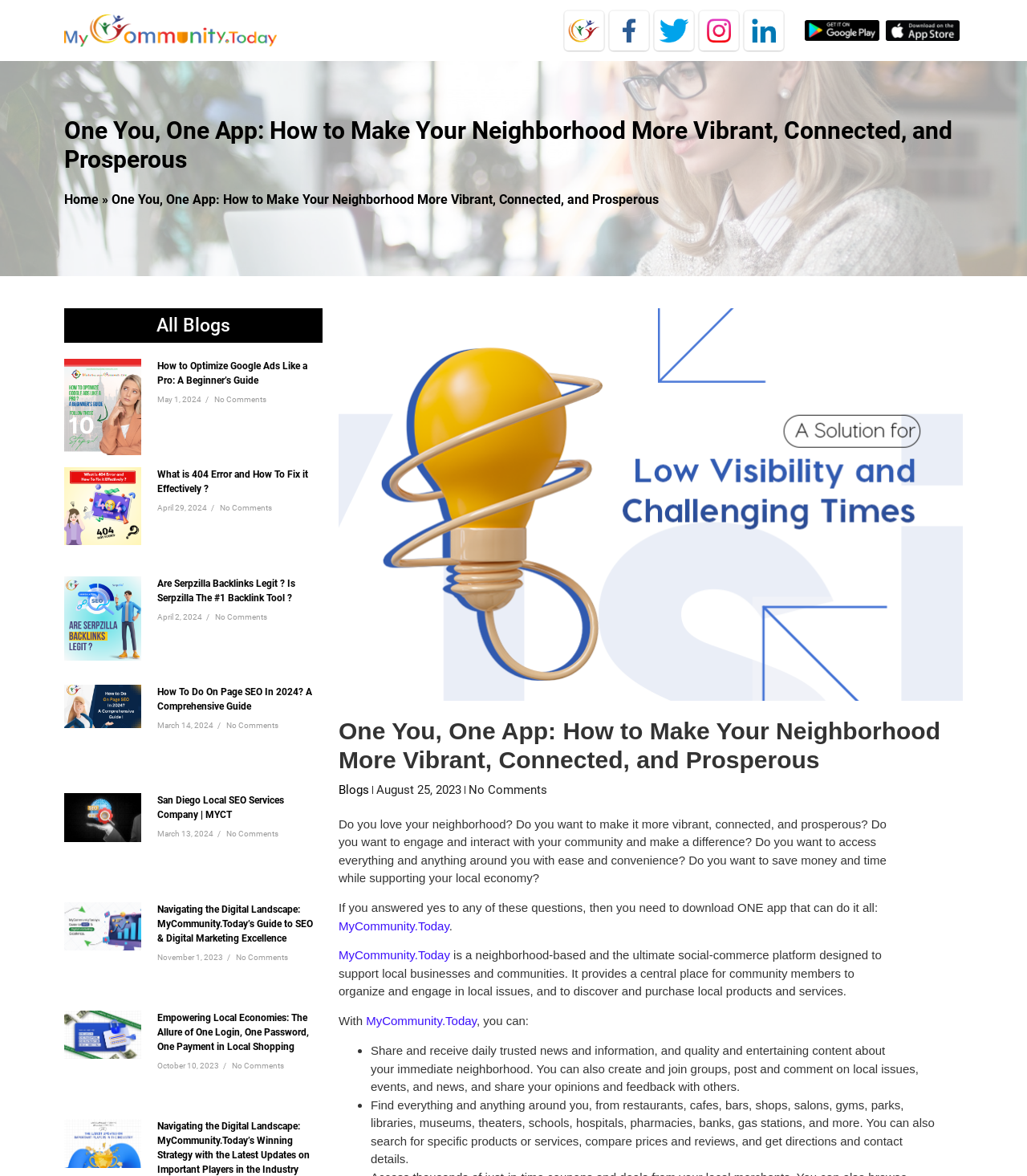Determine the bounding box coordinates of the region that needs to be clicked to achieve the task: "Learn more about San Diego Local SEO Services Company".

[0.153, 0.675, 0.313, 0.706]